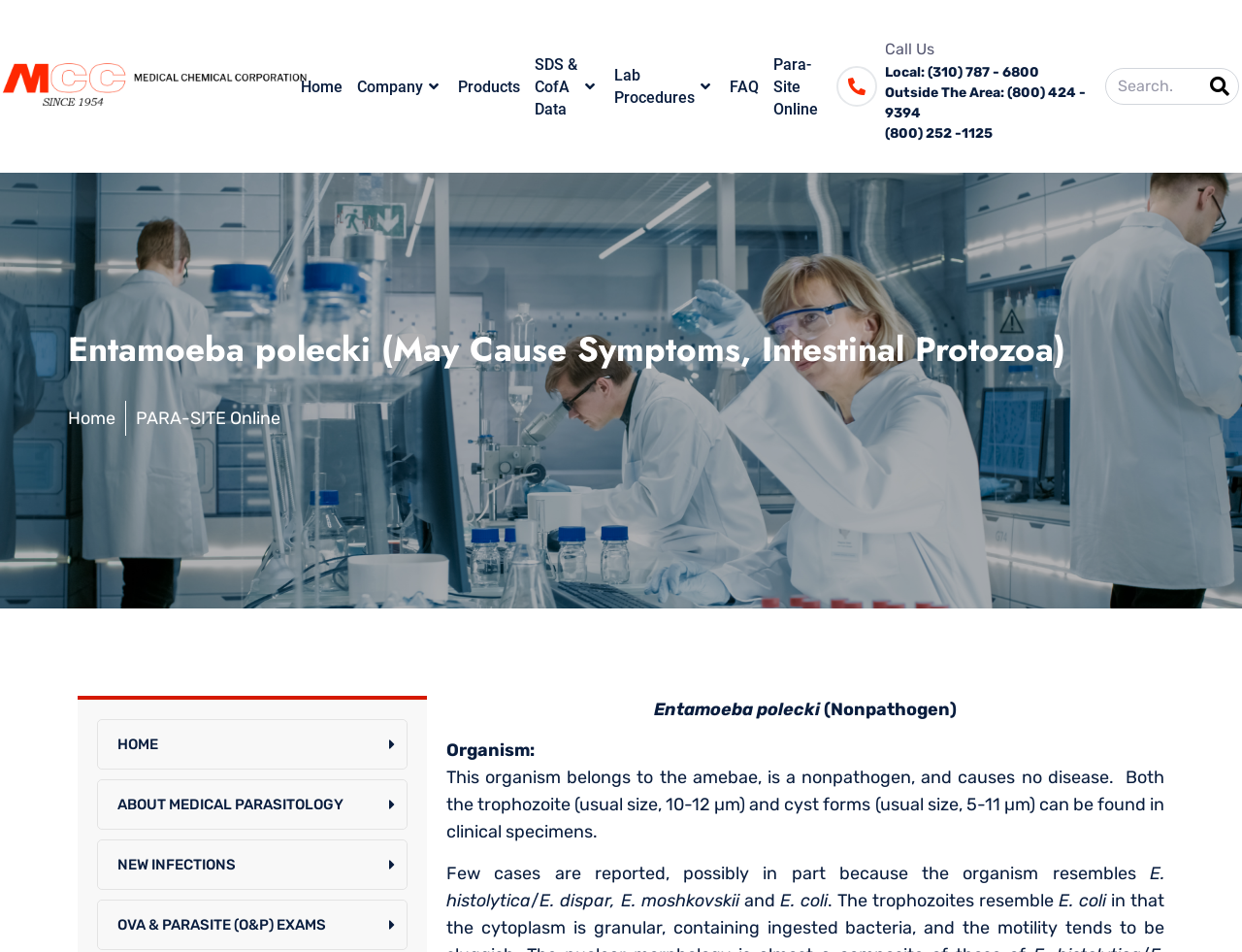Use a single word or phrase to respond to the question:
What is the name of the organism described on the page?

Entamoeba polecki